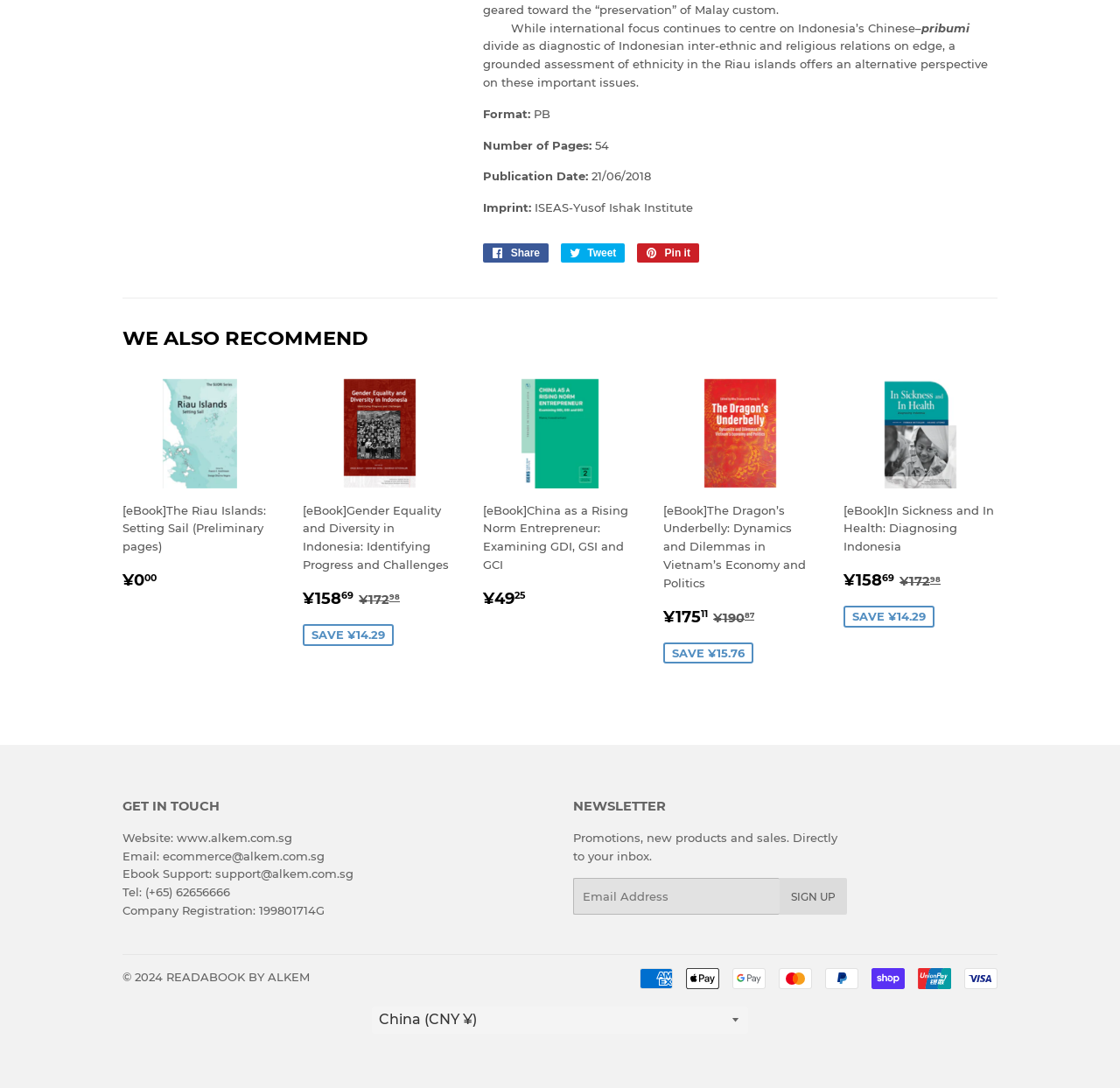Determine the bounding box coordinates for the UI element matching this description: "Sign Up".

[0.696, 0.807, 0.757, 0.841]